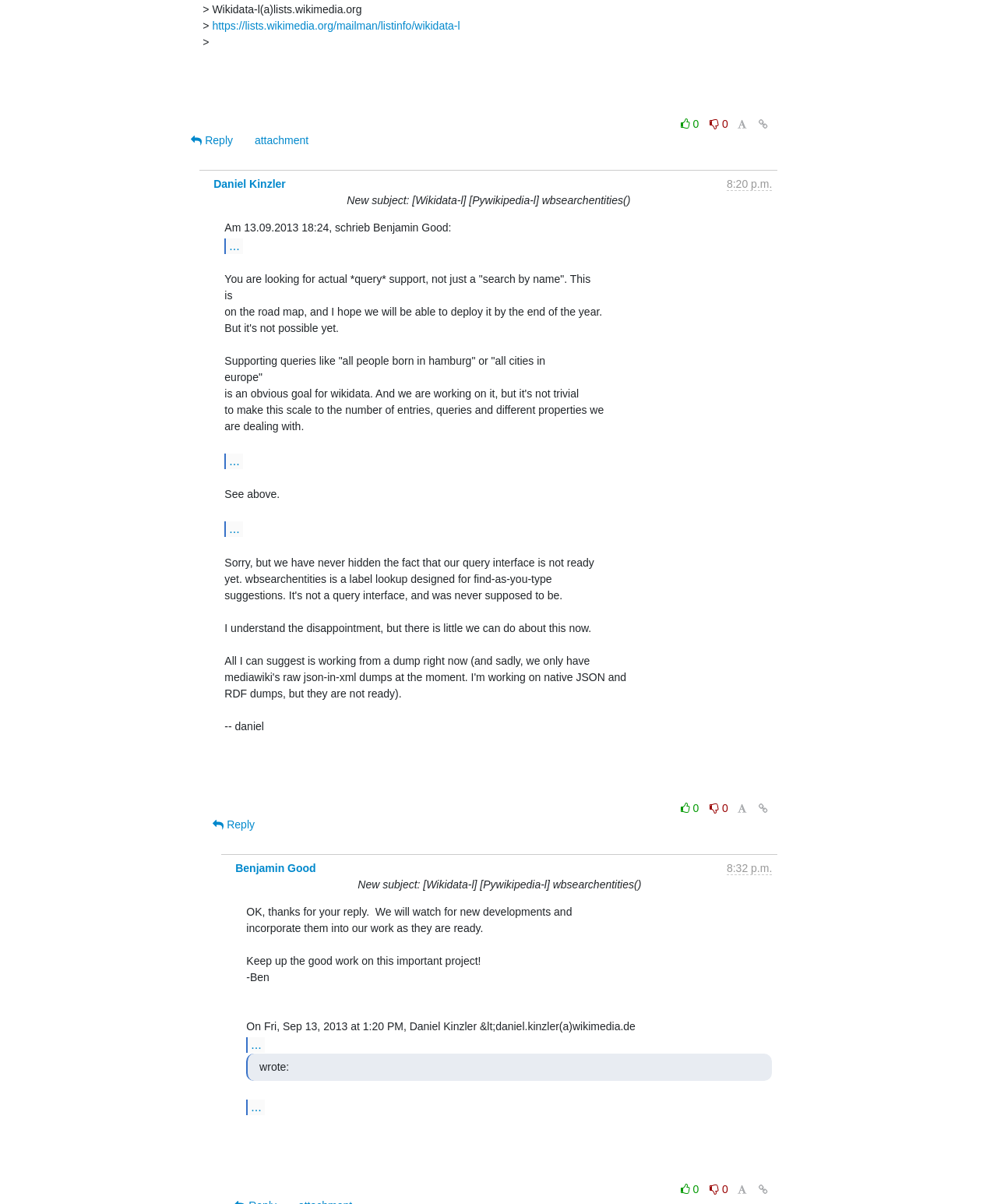Pinpoint the bounding box coordinates for the area that should be clicked to perform the following instruction: "Check the sender's time".

[0.729, 0.148, 0.774, 0.159]